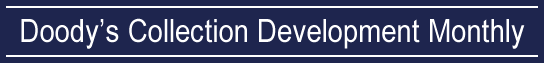Describe every important feature and element in the image comprehensively.

The image features the title "Doody’s Collection Development Monthly" prominently displayed against a deep blue background. This monthly publication is likely aimed at librarians and information professionals, providing insights and resources for collection development in various fields. The white lettering is bold and easy to read, indicating the publication's focus on clarity and accessibility. The design conveys professionalism, reflecting the serious nature of the content, which often includes critical assessments of literature relevant to health sciences and other specialties.